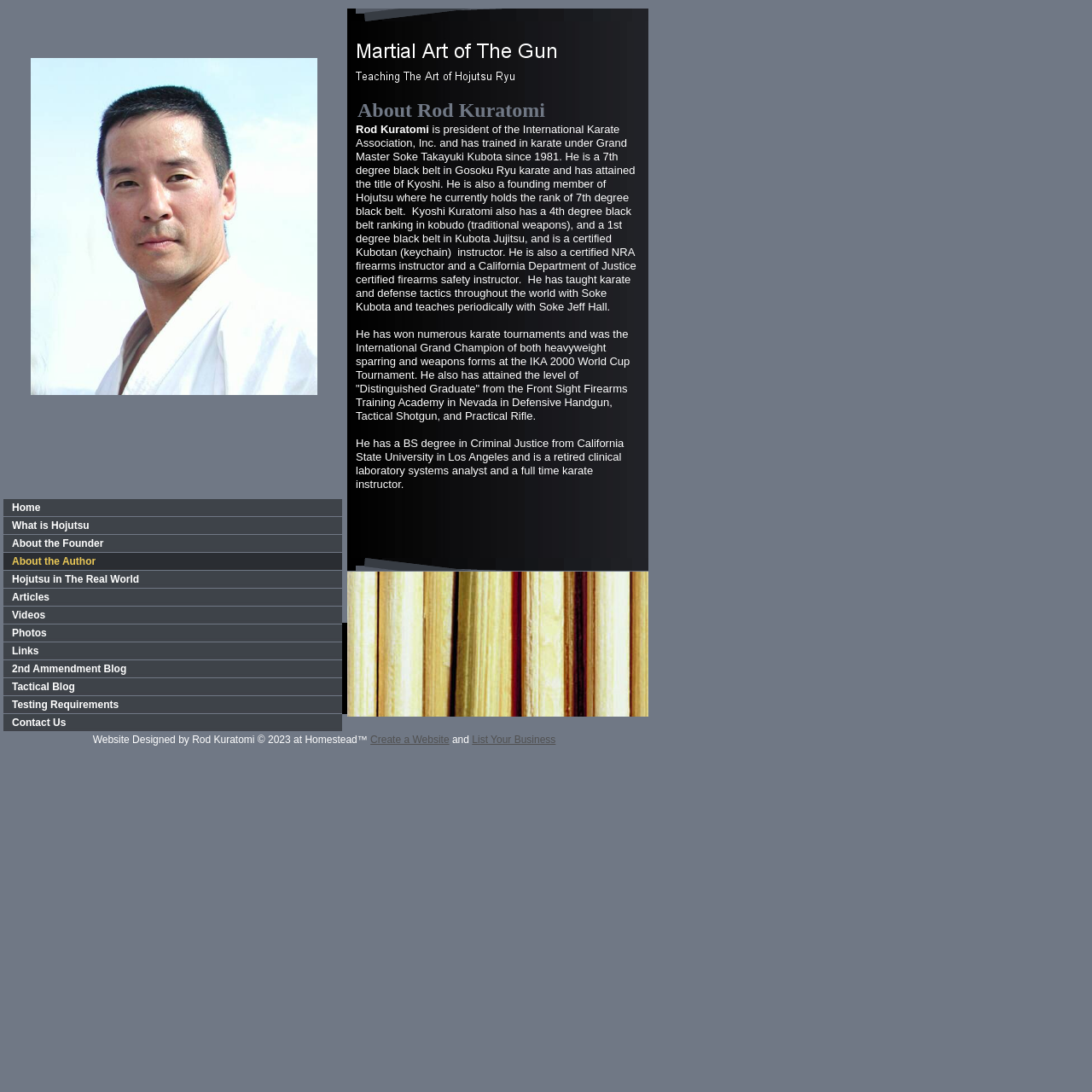Please locate the bounding box coordinates of the element that needs to be clicked to achieve the following instruction: "Check out 'road trip fashion tips'". The coordinates should be four float numbers between 0 and 1, i.e., [left, top, right, bottom].

None